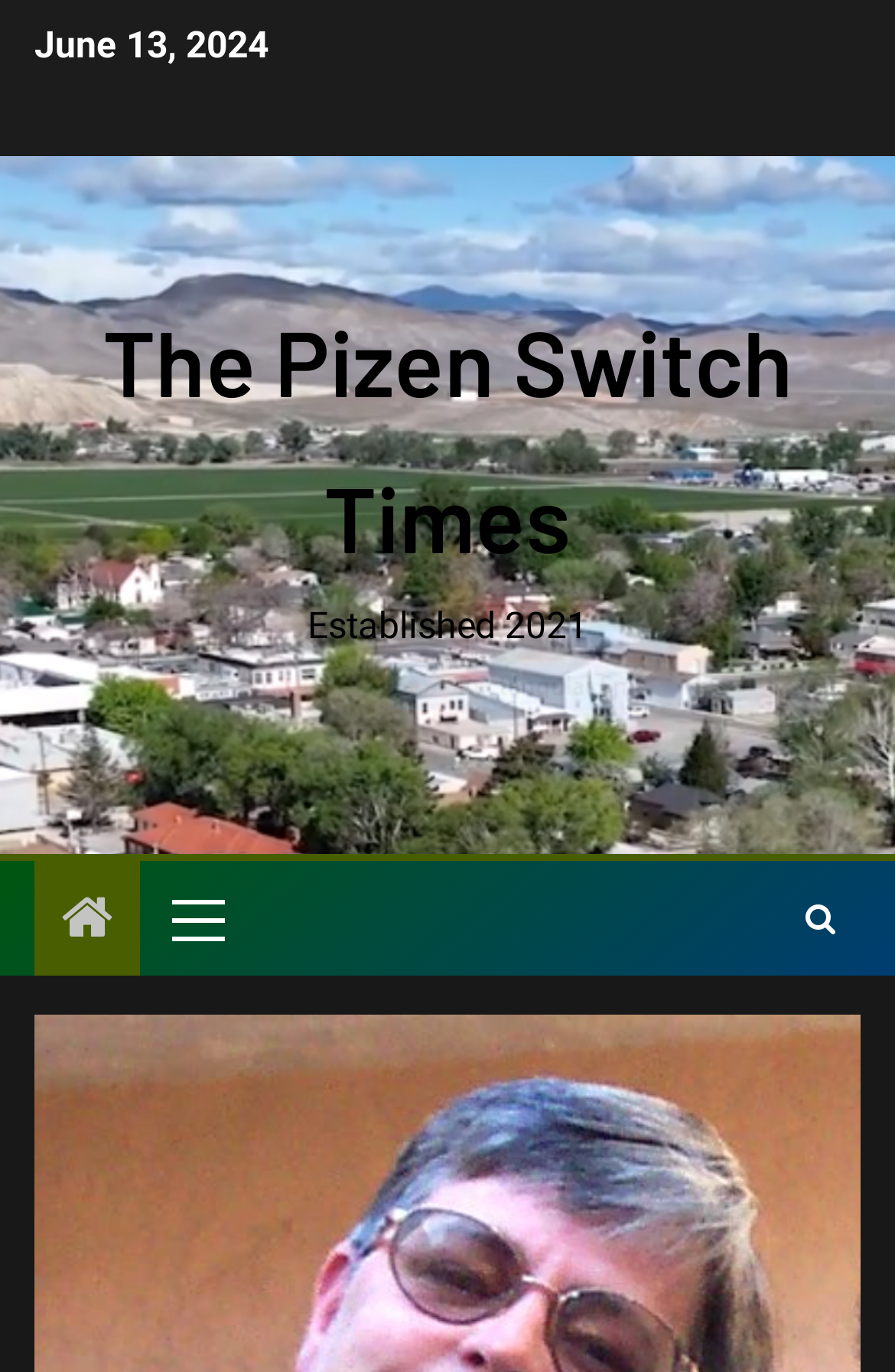What is the name of the publication? Based on the image, give a response in one word or a short phrase.

The Pizen Switch Times